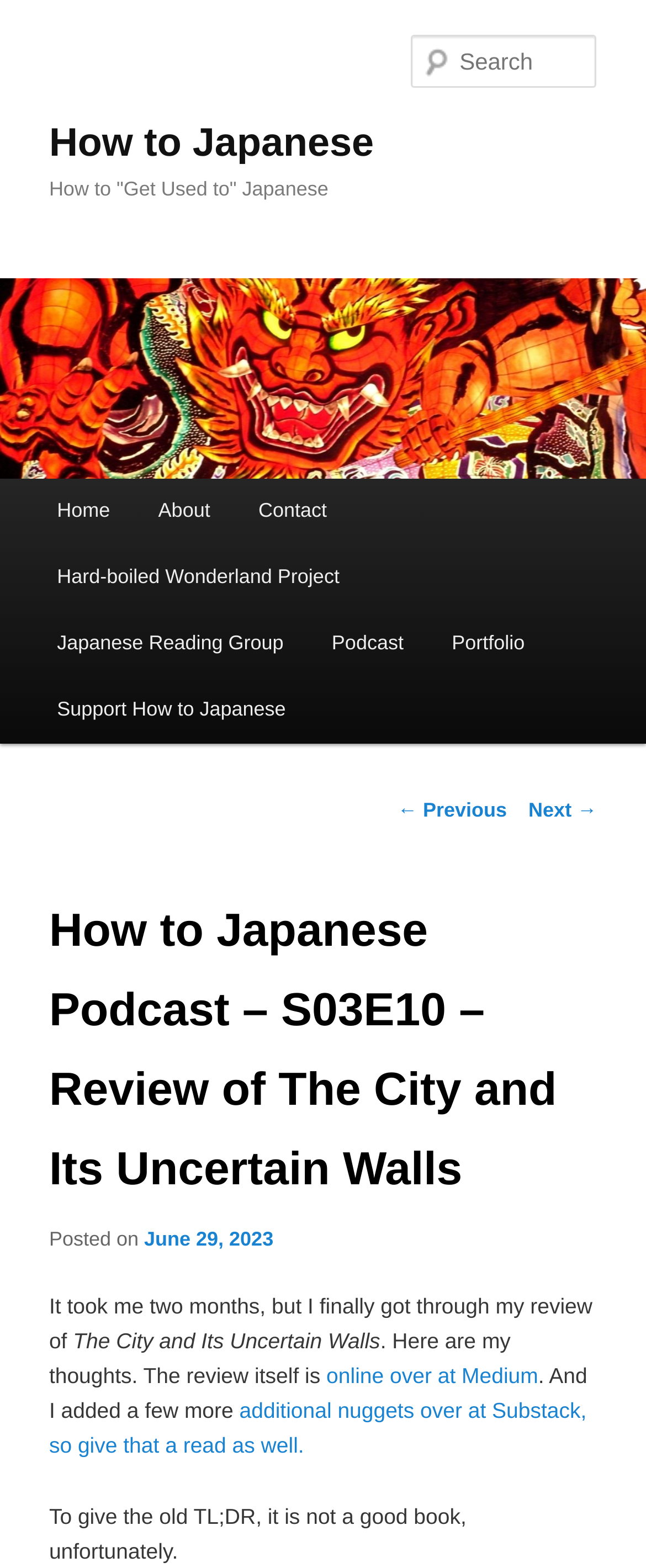Given the description "Next →", provide the bounding box coordinates of the corresponding UI element.

[0.818, 0.509, 0.924, 0.524]